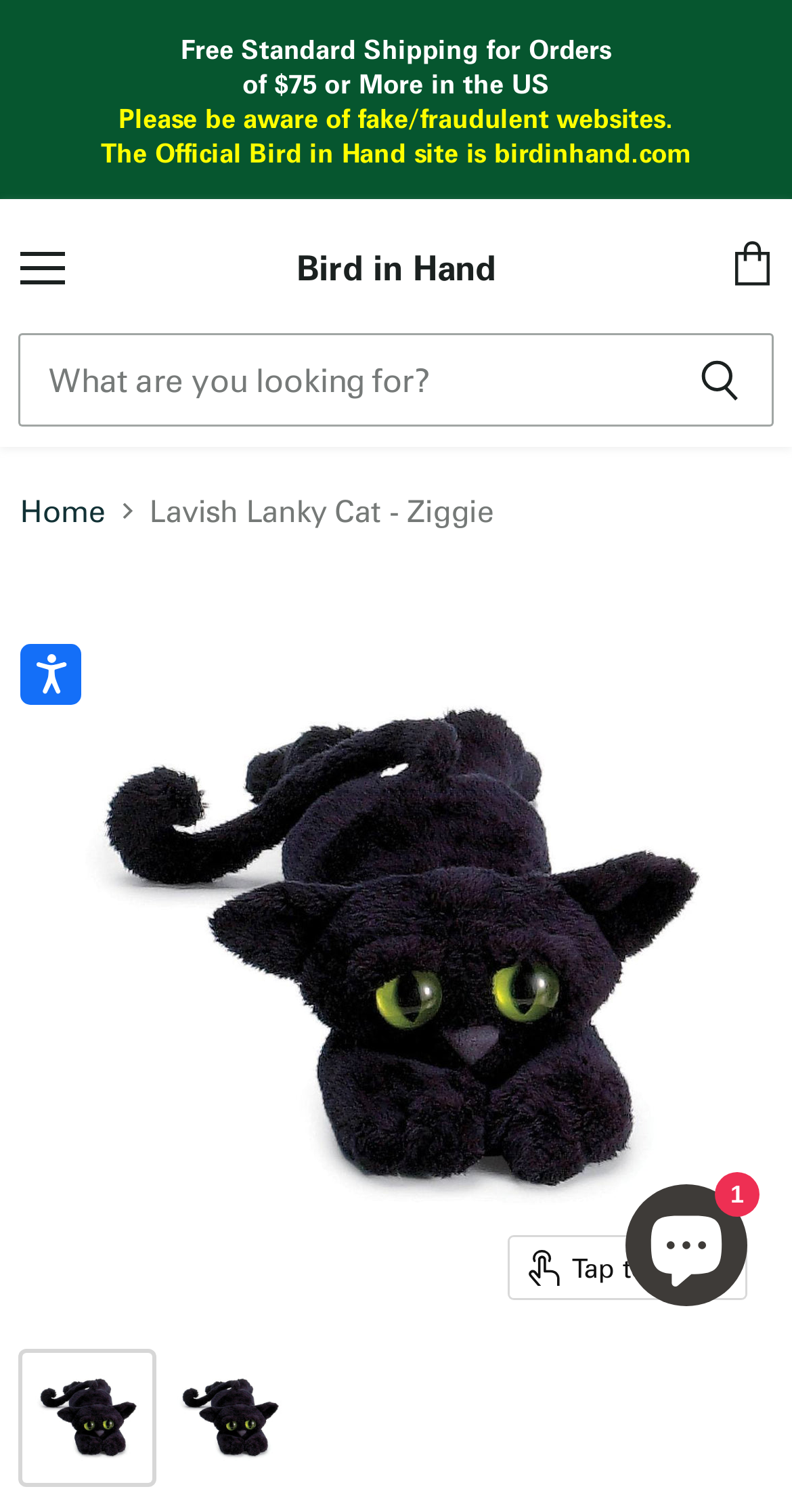Given the description "LinkedIn", determine the bounding box of the corresponding UI element.

None